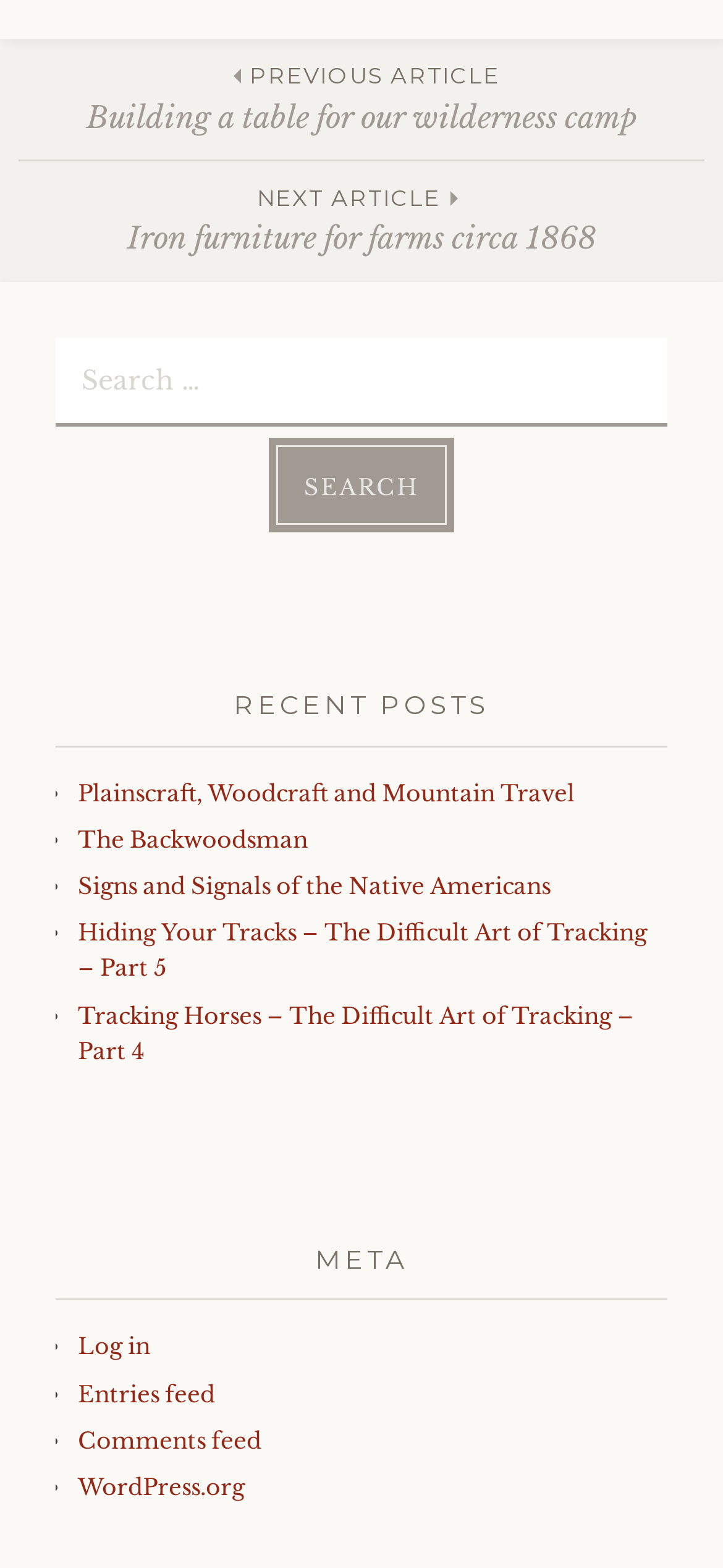How many recent posts are listed?
Analyze the image and provide a thorough answer to the question.

I counted the number of links under the 'RECENT POSTS' heading, and there are 5 links listed.